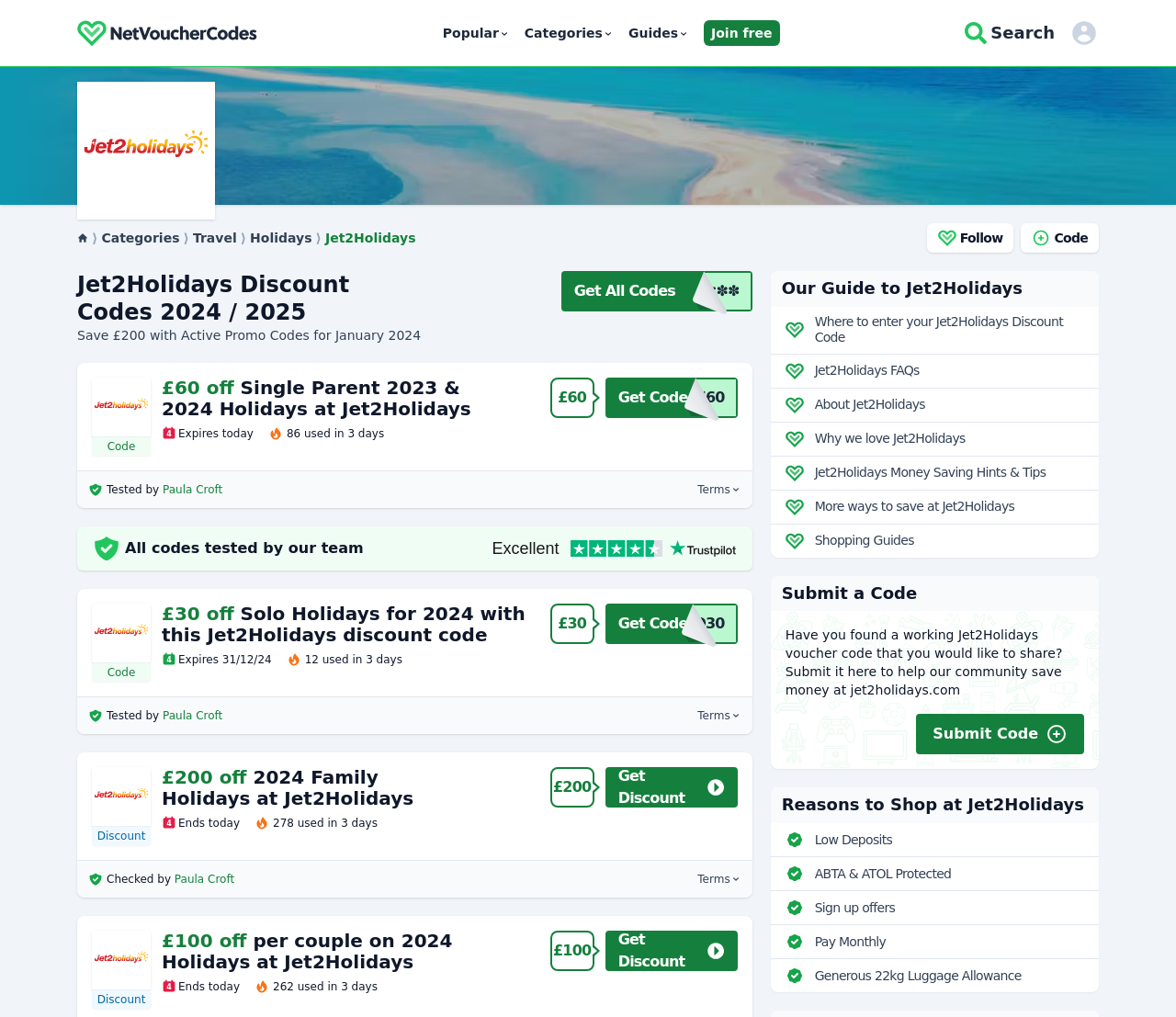Please find and report the bounding box coordinates of the element to click in order to perform the following action: "Follow Jet2Holidays". The coordinates should be expressed as four float numbers between 0 and 1, in the format [left, top, right, bottom].

[0.788, 0.22, 0.862, 0.248]